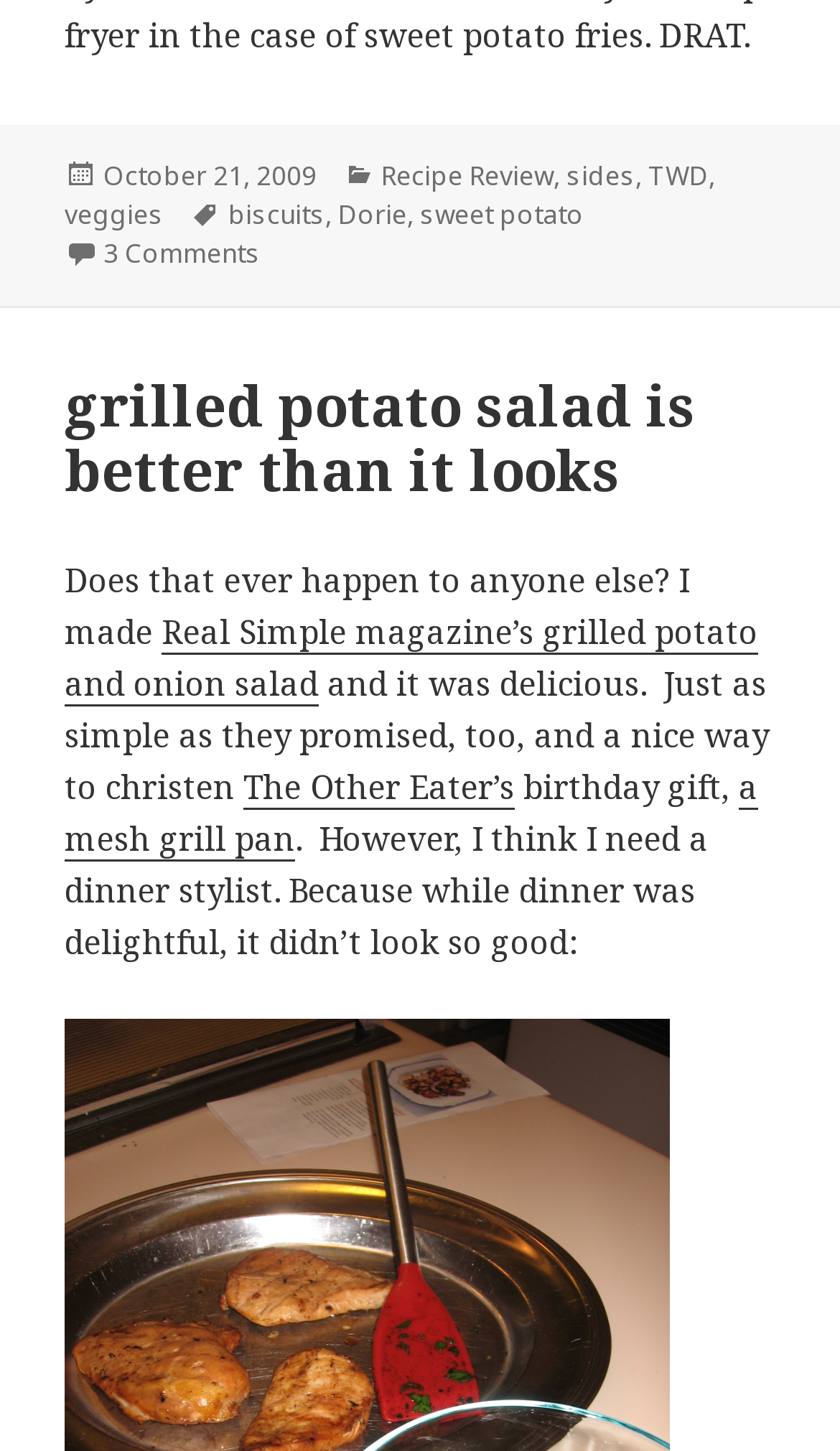Can you give a detailed response to the following question using the information from the image? What is the gift mentioned in the post?

I found the gift mentioned in the post by reading the text content of the webpage, where it says 'a mesh grill pan' as a birthday gift.